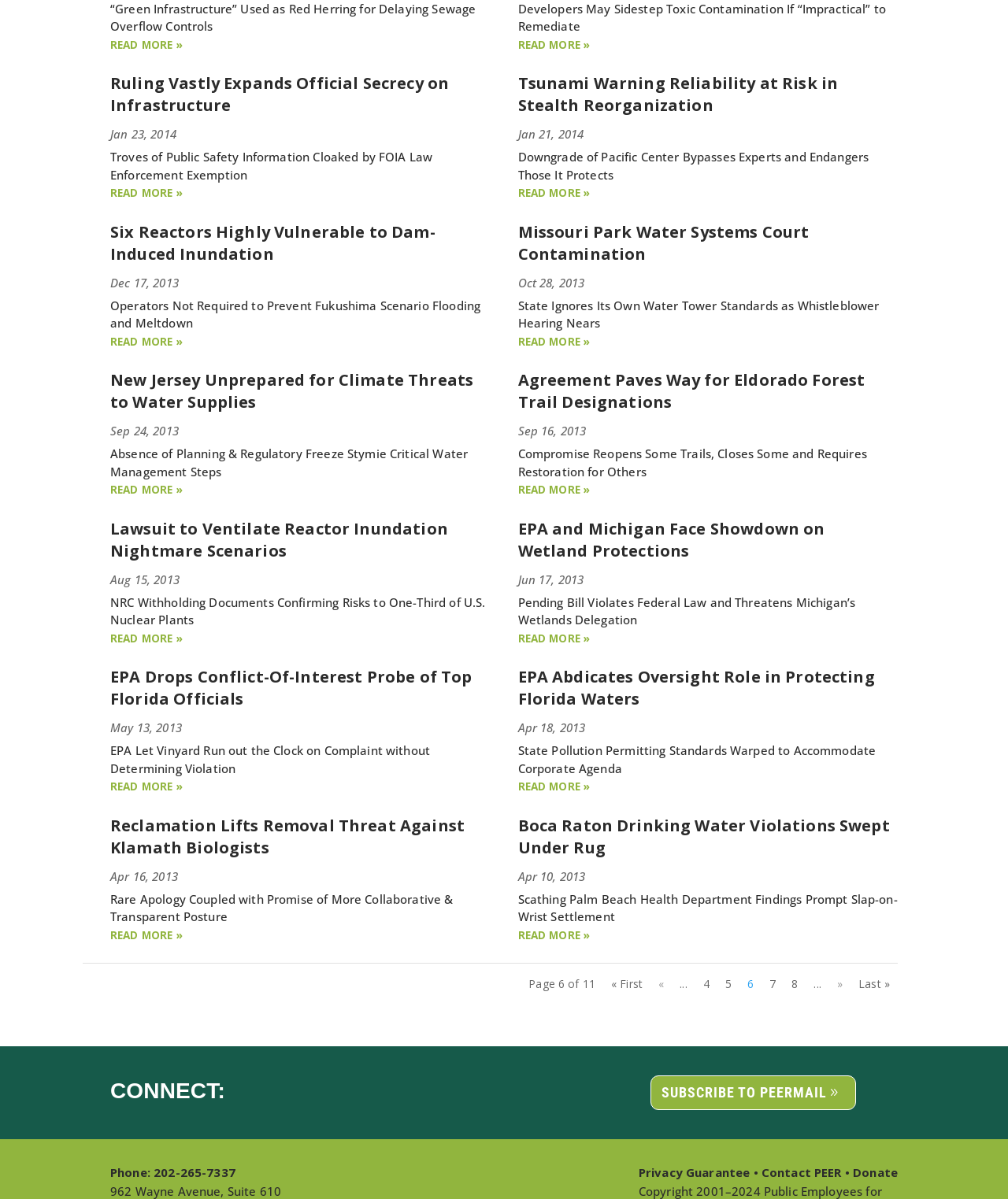Identify the bounding box coordinates of the region that should be clicked to execute the following instruction: "Read more about ruling vastly expanding official secrecy on infrastructure".

[0.109, 0.155, 0.181, 0.167]